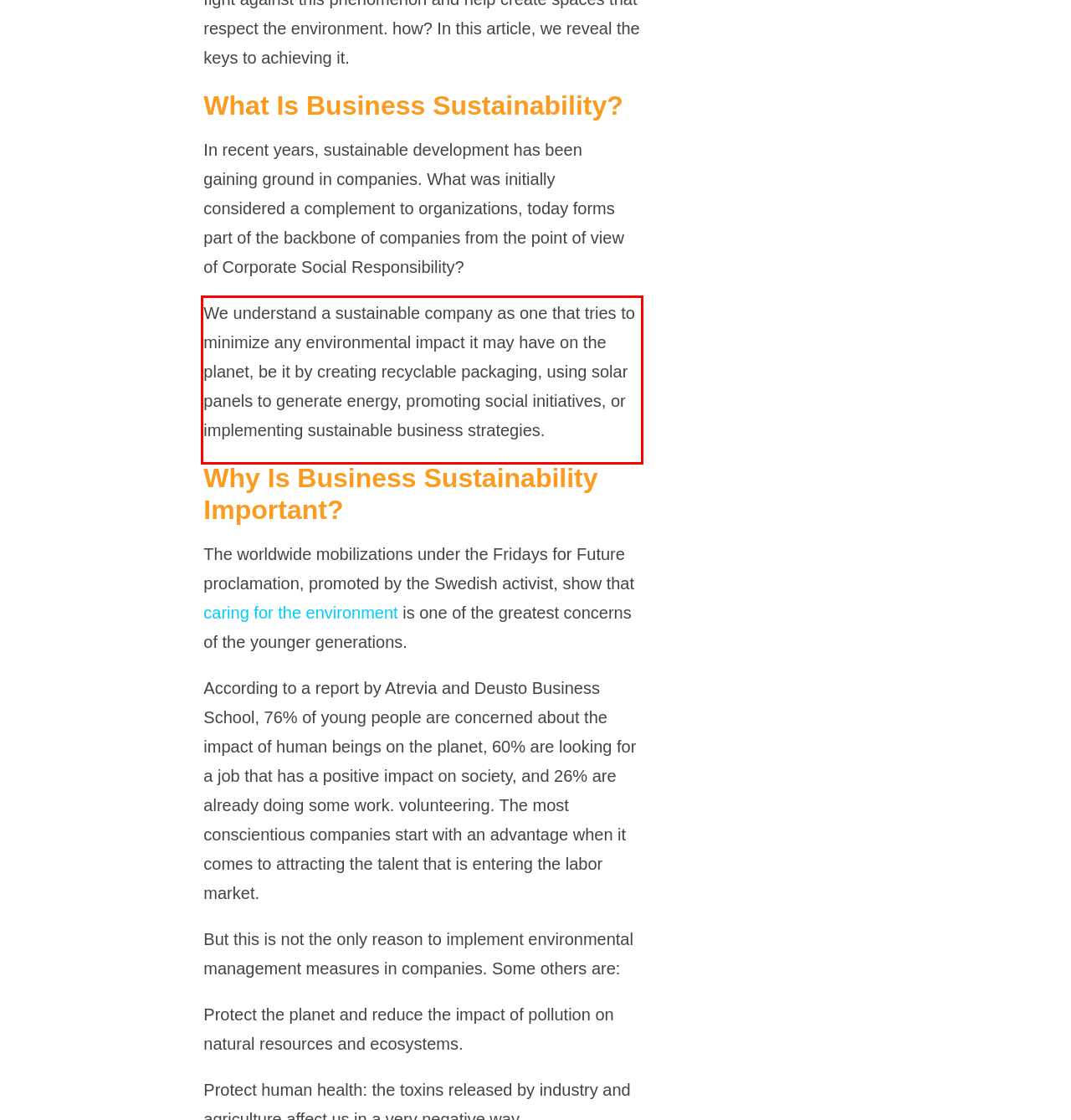By examining the provided screenshot of a webpage, recognize the text within the red bounding box and generate its text content.

We understand a sustainable company as one that tries to minimize any environmental impact it may have on the planet, be it by creating recyclable packaging, using solar panels to generate energy, promoting social initiatives, or implementing sustainable business strategies.